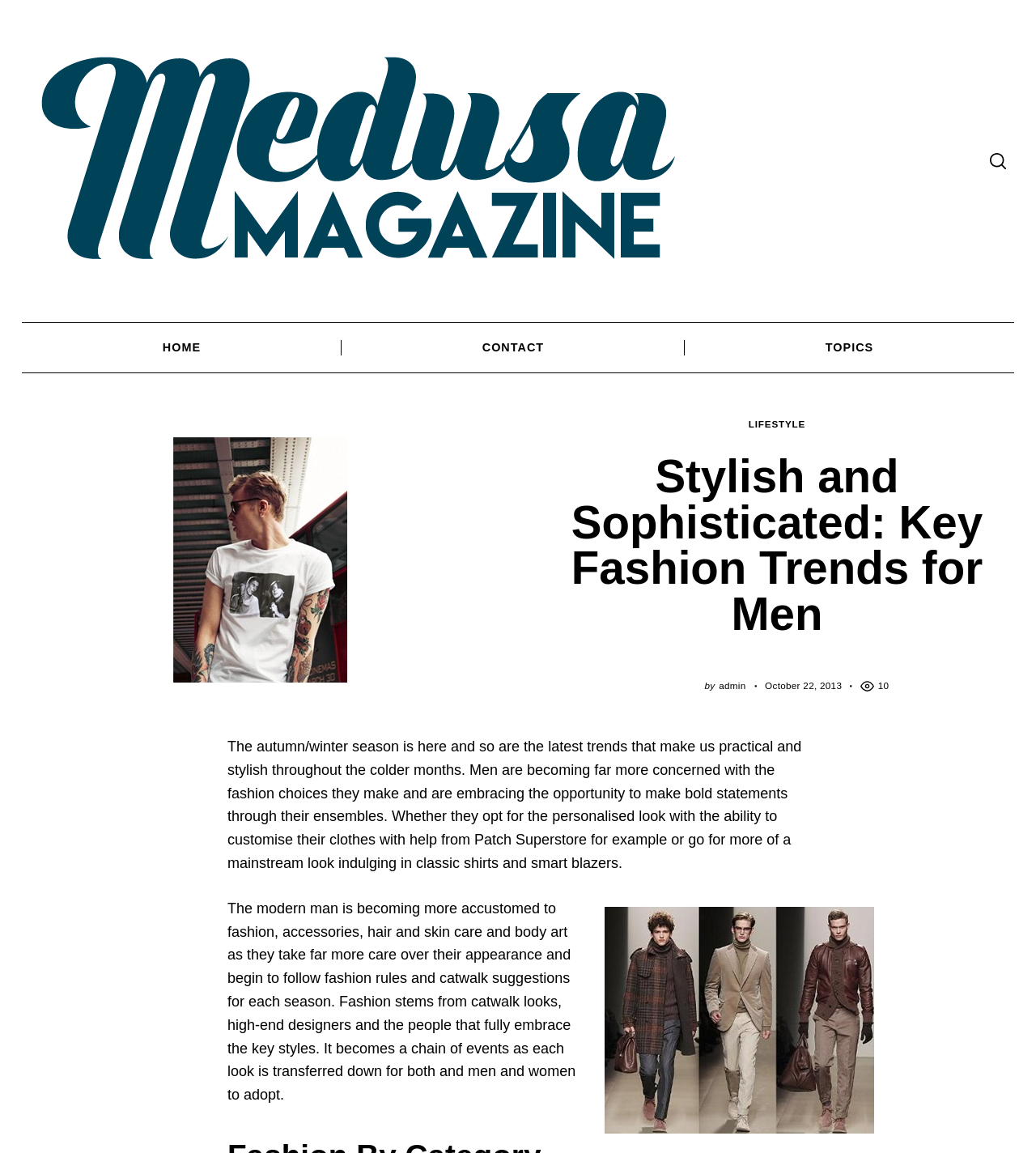Locate the bounding box coordinates of the element you need to click to accomplish the task described by this instruction: "Read the article about 'Stylish and Sophisticated: Key Fashion Trends for Men'".

[0.521, 0.394, 0.979, 0.553]